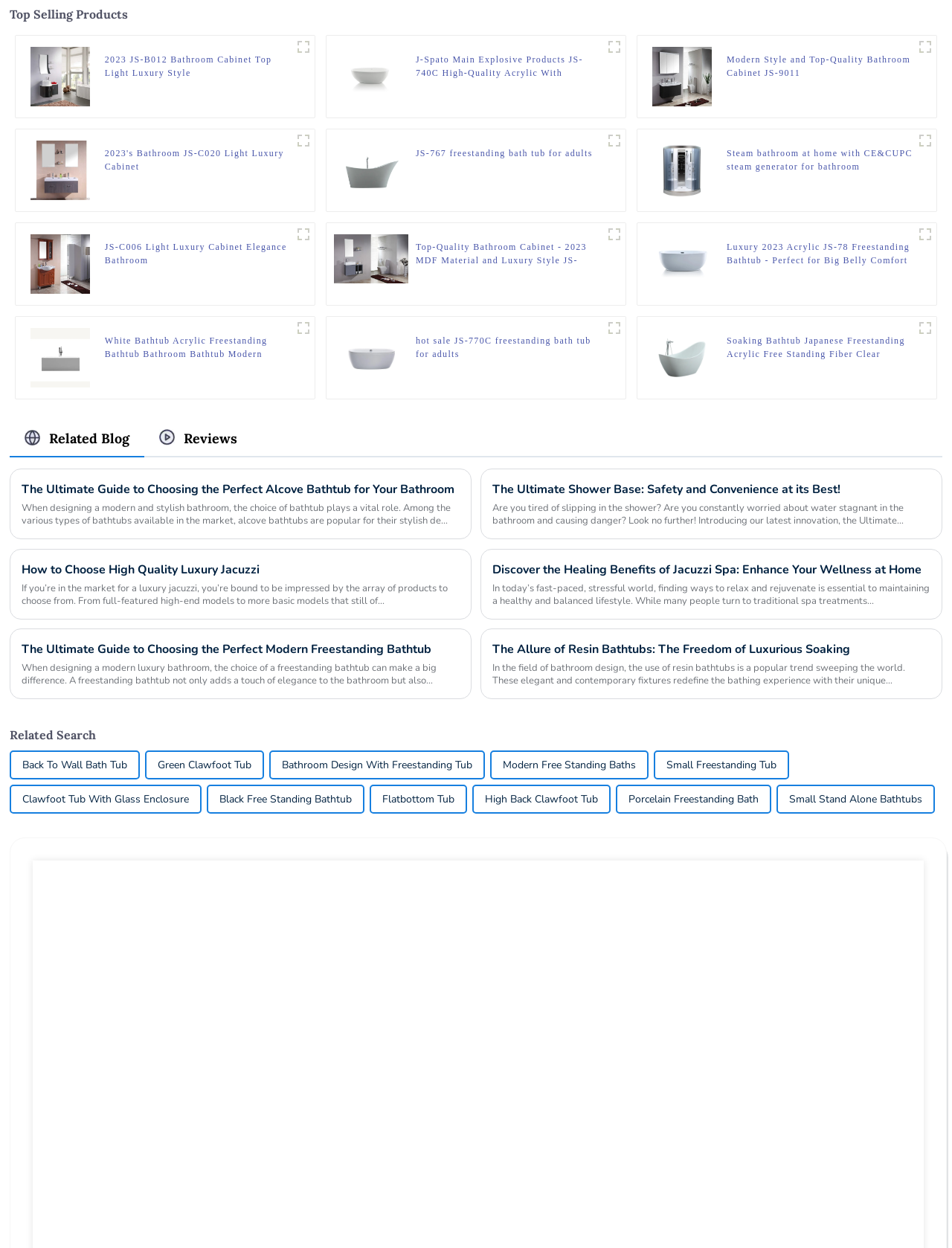Please answer the following query using a single word or phrase: 
How many products are displayed on this webpage?

12